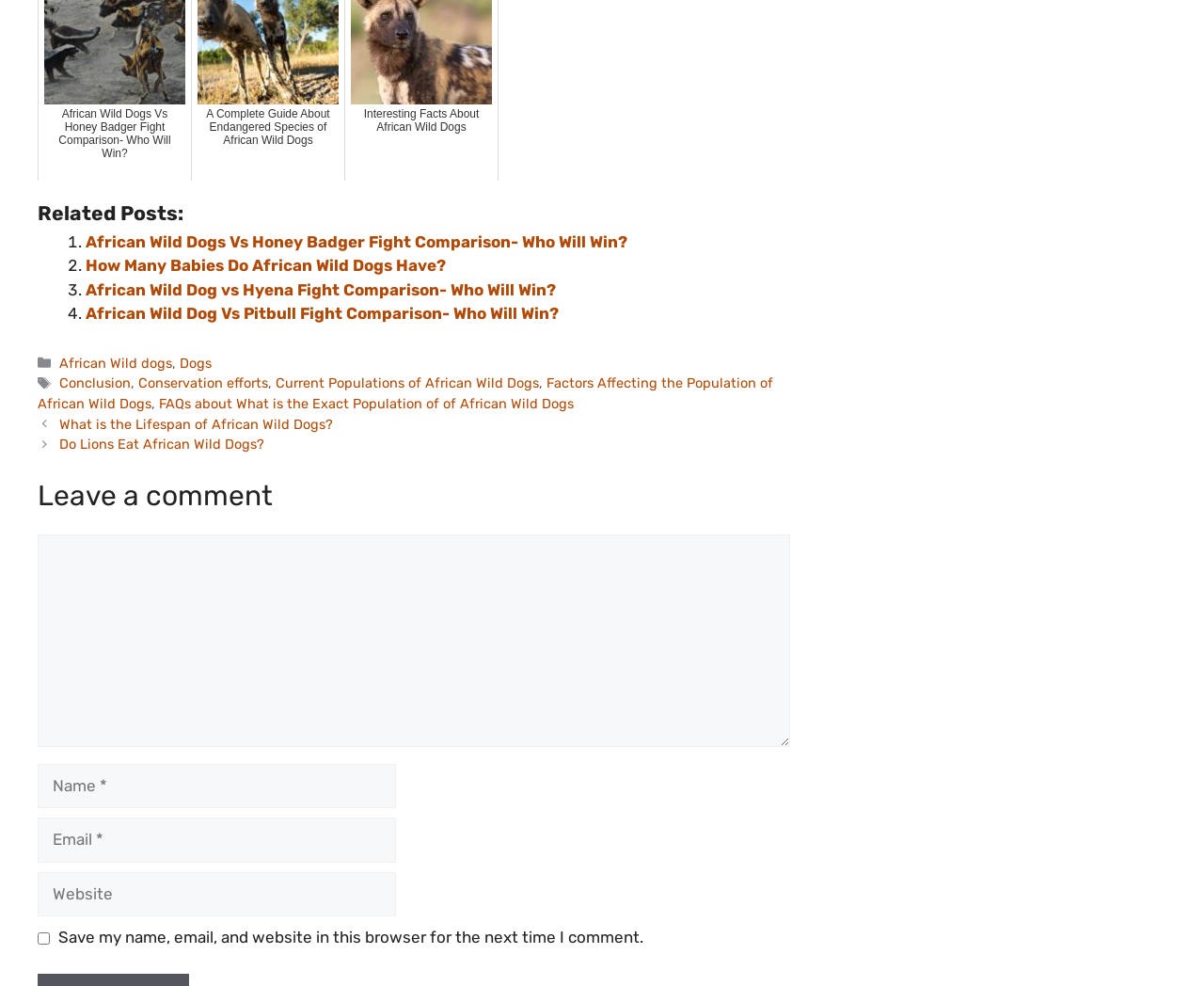How many links are there in the 'Posts' navigation section?
Answer the question in as much detail as possible.

The 'Posts' navigation section contains two links, which are 'What is the Lifespan of African Wild Dogs?' and 'Do Lions Eat African Wild Dogs?'.